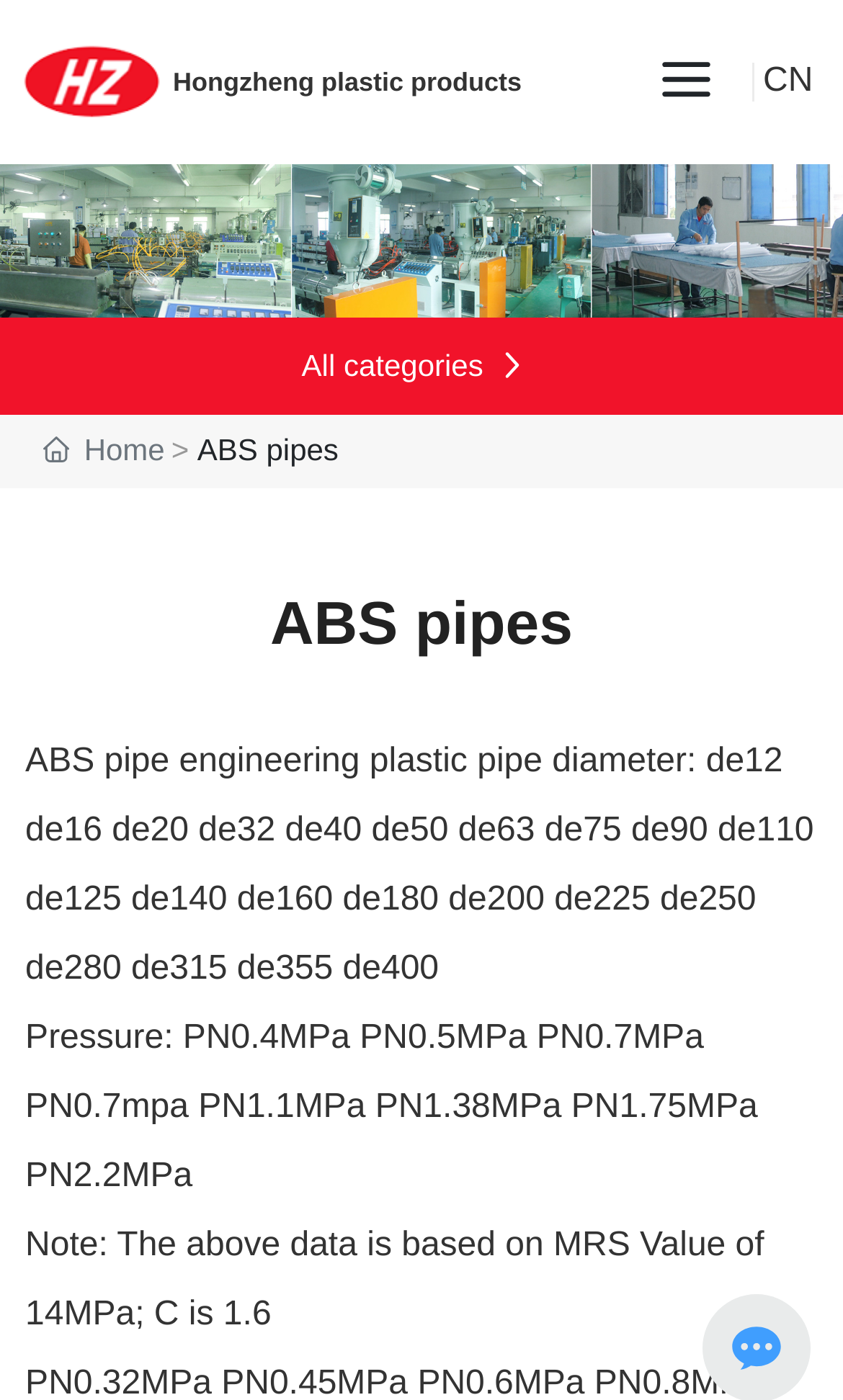Analyze the image and deliver a detailed answer to the question: What is the purpose of the 'SUPPORT' section?

I looked at the webpage and found a group '2 / 3' with a link 'SUPPORT' and an image, but I couldn't determine the purpose of this section based on the given webpage.